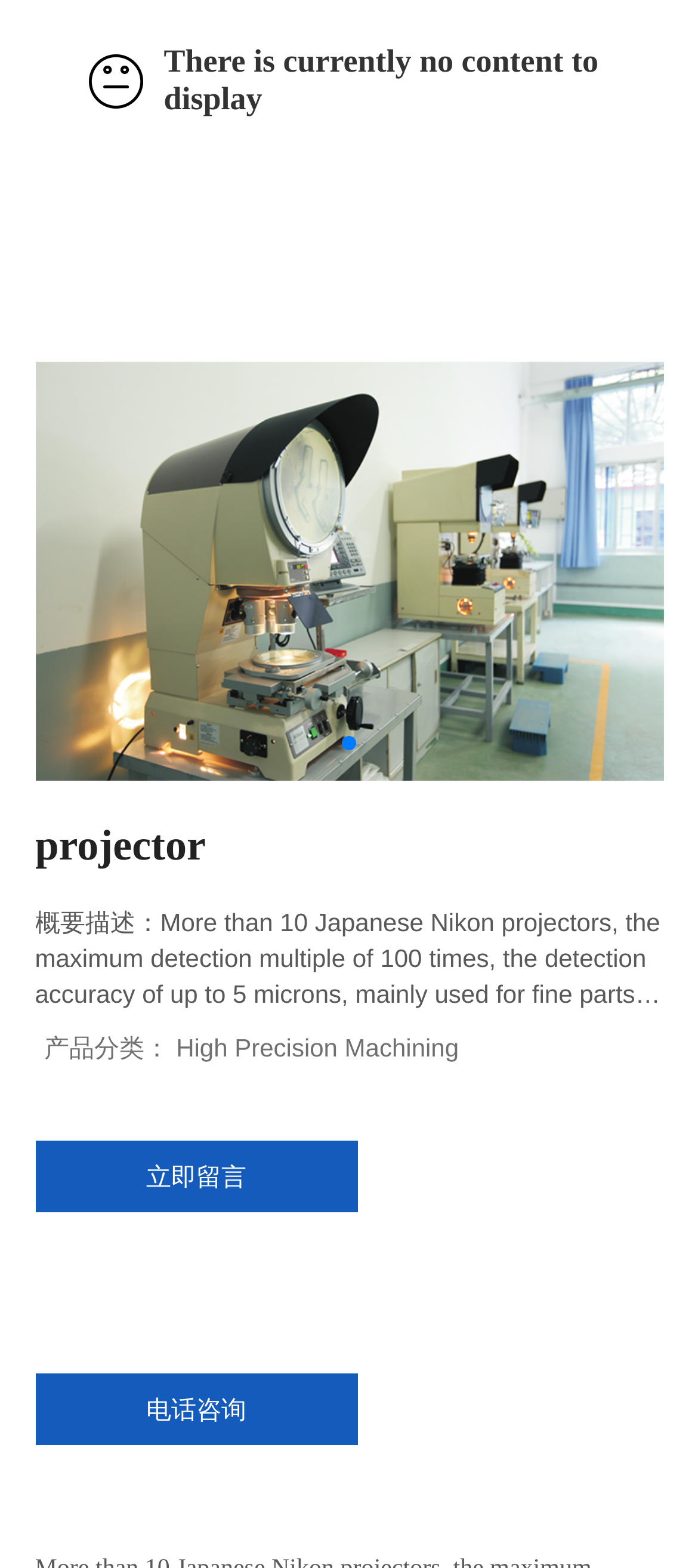Determine the bounding box coordinates for the UI element with the following description: "电话咨询". The coordinates should be four float numbers between 0 and 1, represented as [left, top, right, bottom].

[0.05, 0.876, 0.512, 0.922]